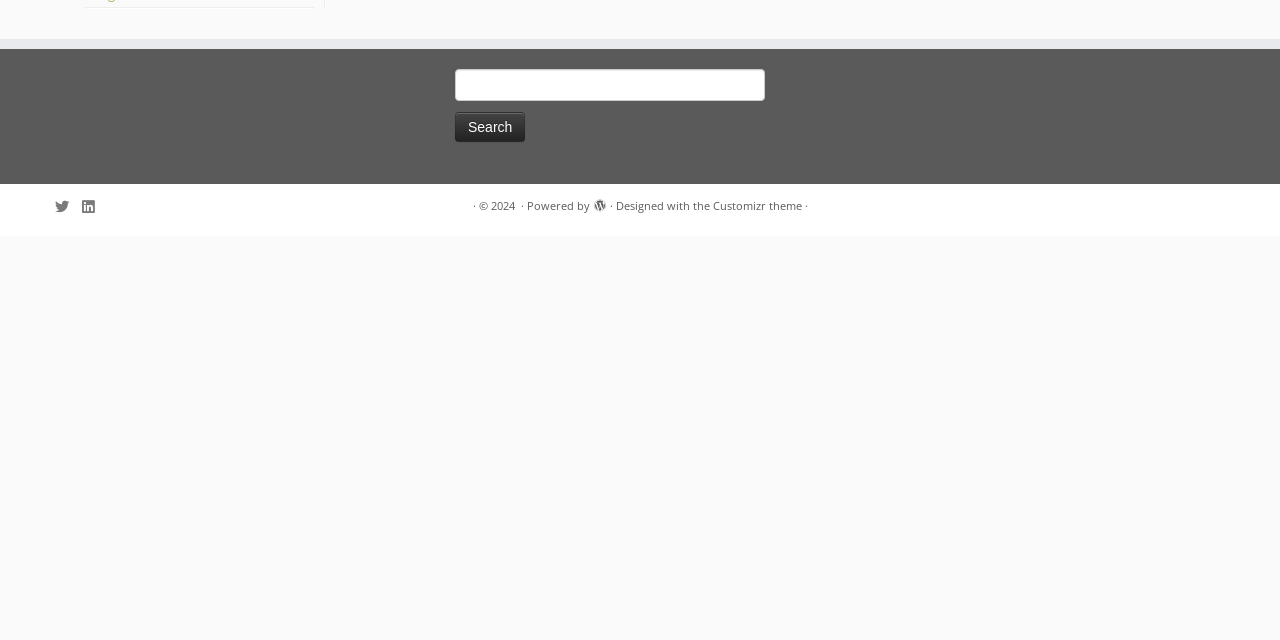Given the element description "Customizr theme" in the screenshot, predict the bounding box coordinates of that UI element.

[0.557, 0.304, 0.626, 0.337]